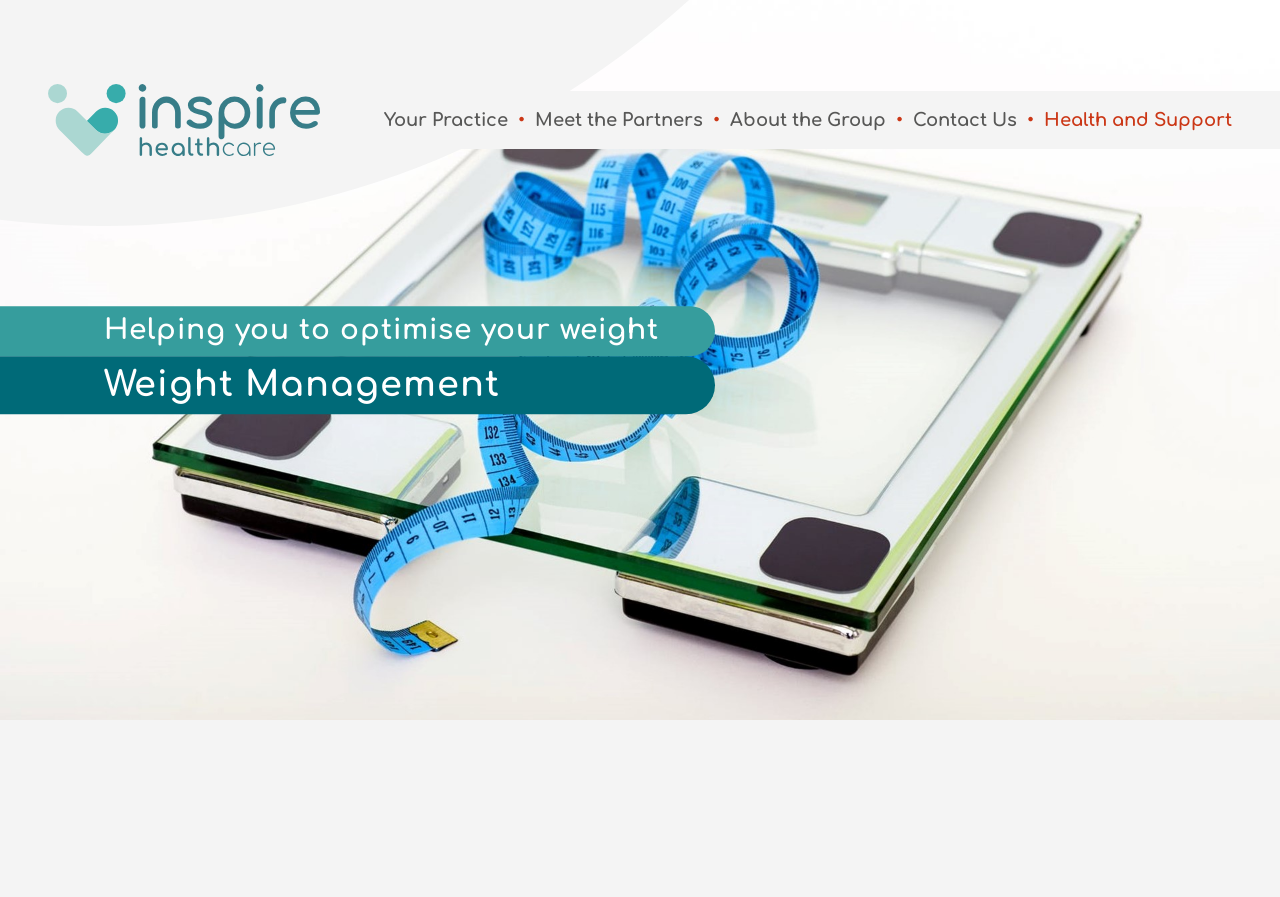Give a concise answer using one word or a phrase to the following question:
What is the topic of the webpage?

Weight Management